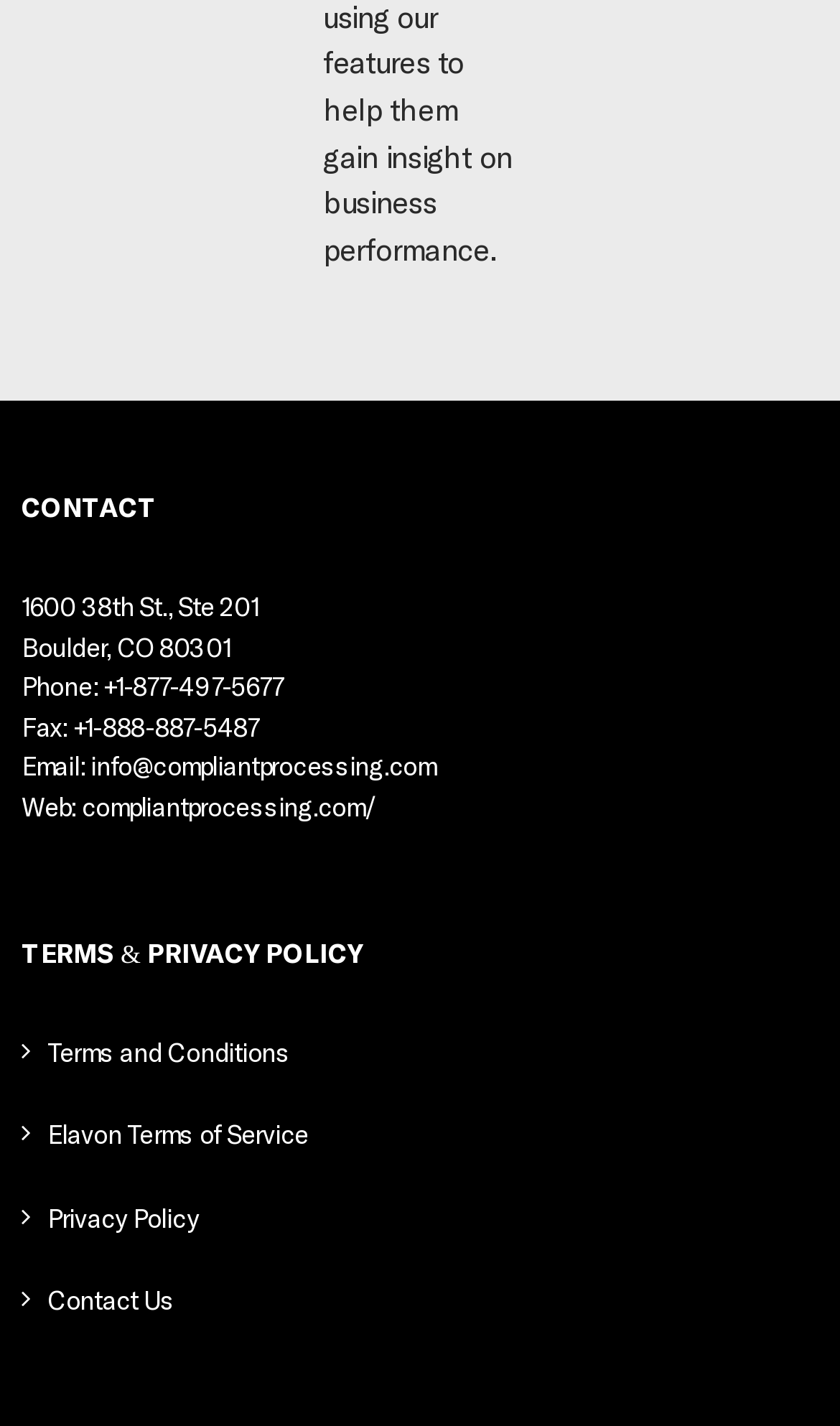Based on the image, please respond to the question with as much detail as possible:
How many links are there in the 'TERMS & PRIVACY POLICY' section?

The 'TERMS & PRIVACY POLICY' section contains four links: 'Terms and Conditions', 'Elavon Terms of Service', 'Privacy Policy', and 'Contact Us'.